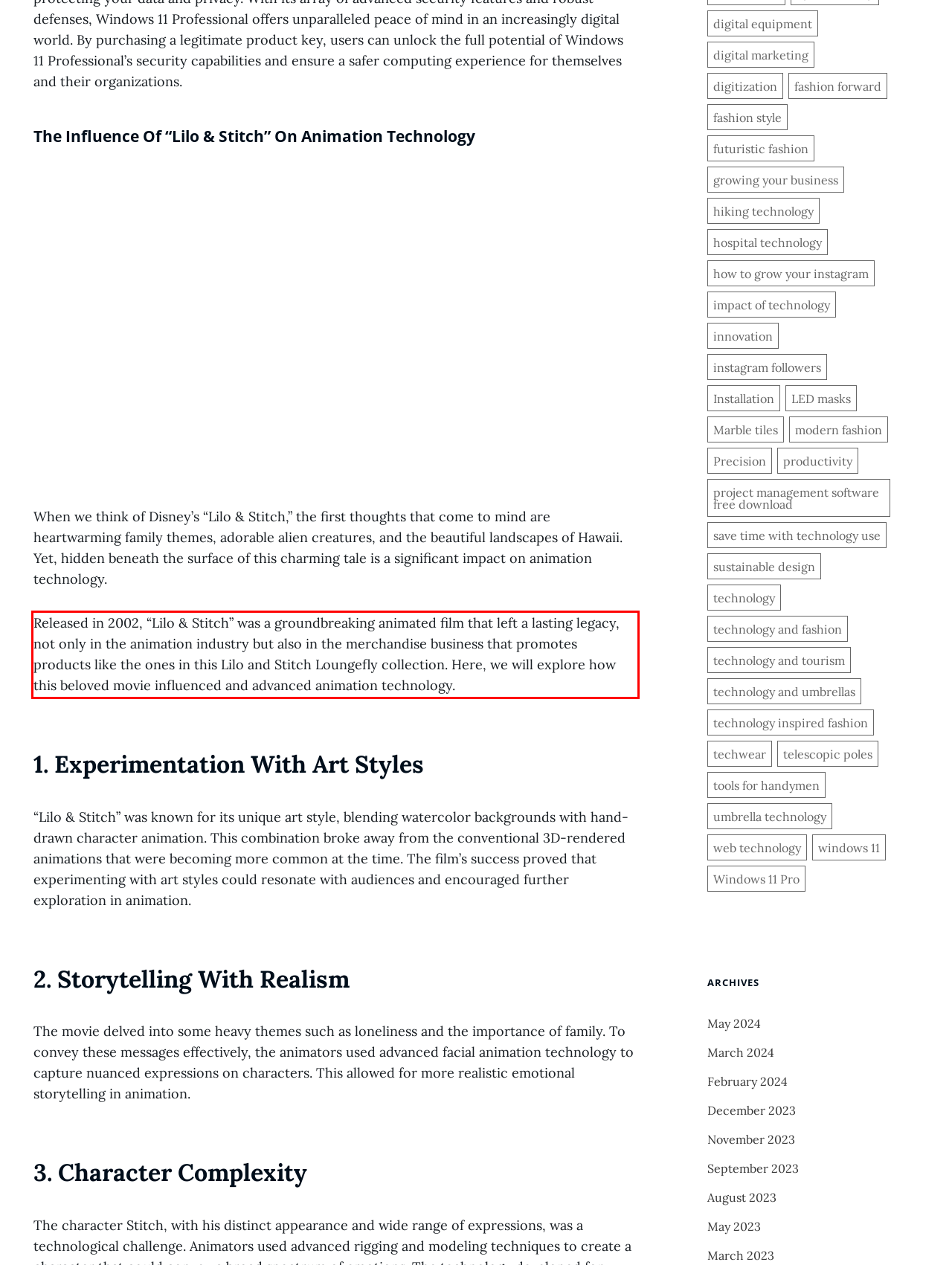View the screenshot of the webpage and identify the UI element surrounded by a red bounding box. Extract the text contained within this red bounding box.

Released in 2002, “Lilo & Stitch” was a groundbreaking animated film that left a lasting legacy, not only in the animation industry but also in the merchandise business that promotes products like the ones in this Lilo and Stitch Loungefly collection. Here, we will explore how this beloved movie influenced and advanced animation technology.